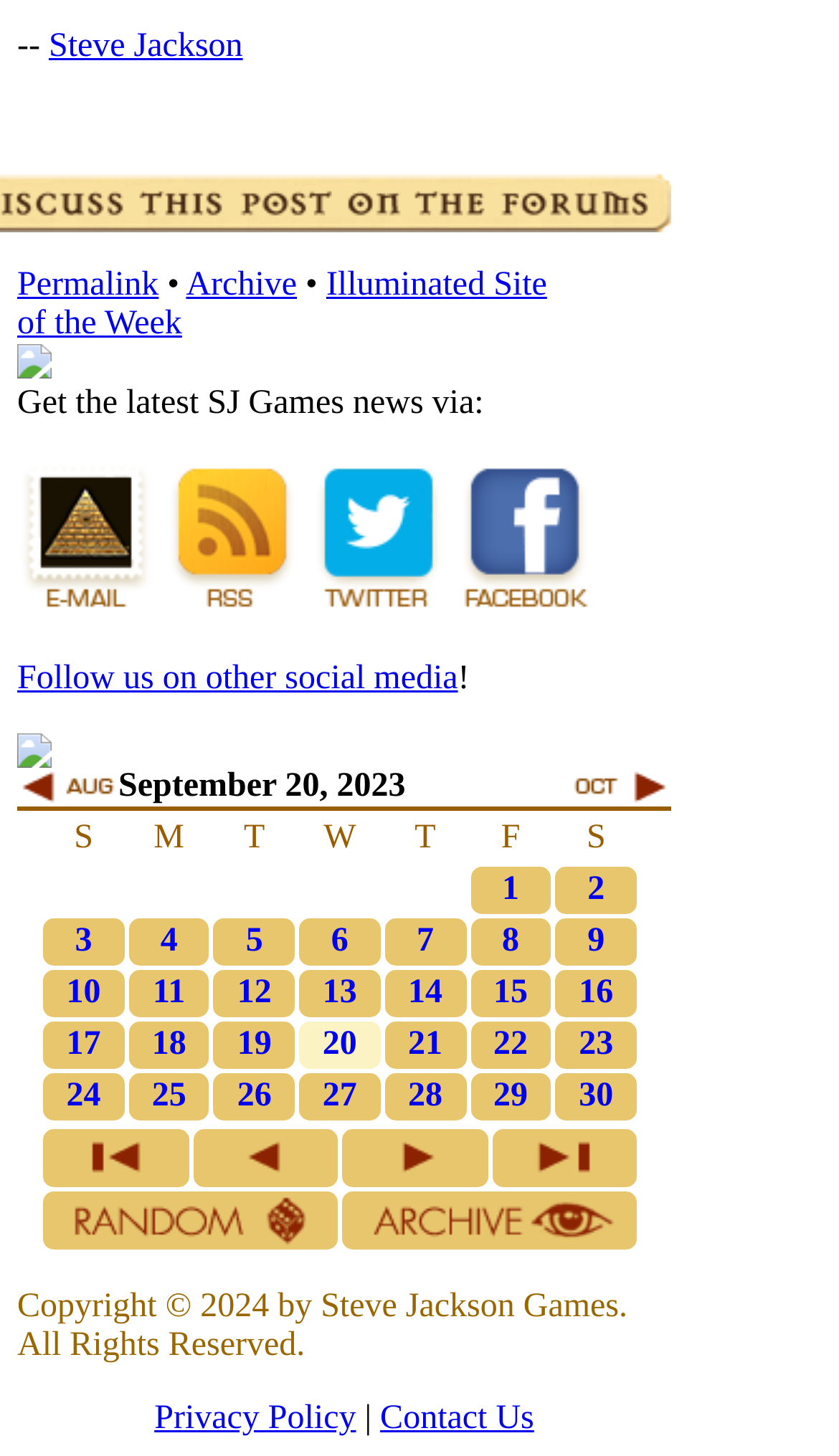How many days are listed in the calendar?
Using the details shown in the screenshot, provide a comprehensive answer to the question.

There are 16 days listed in the calendar, from 1 to 16, each represented by a link element in the table.